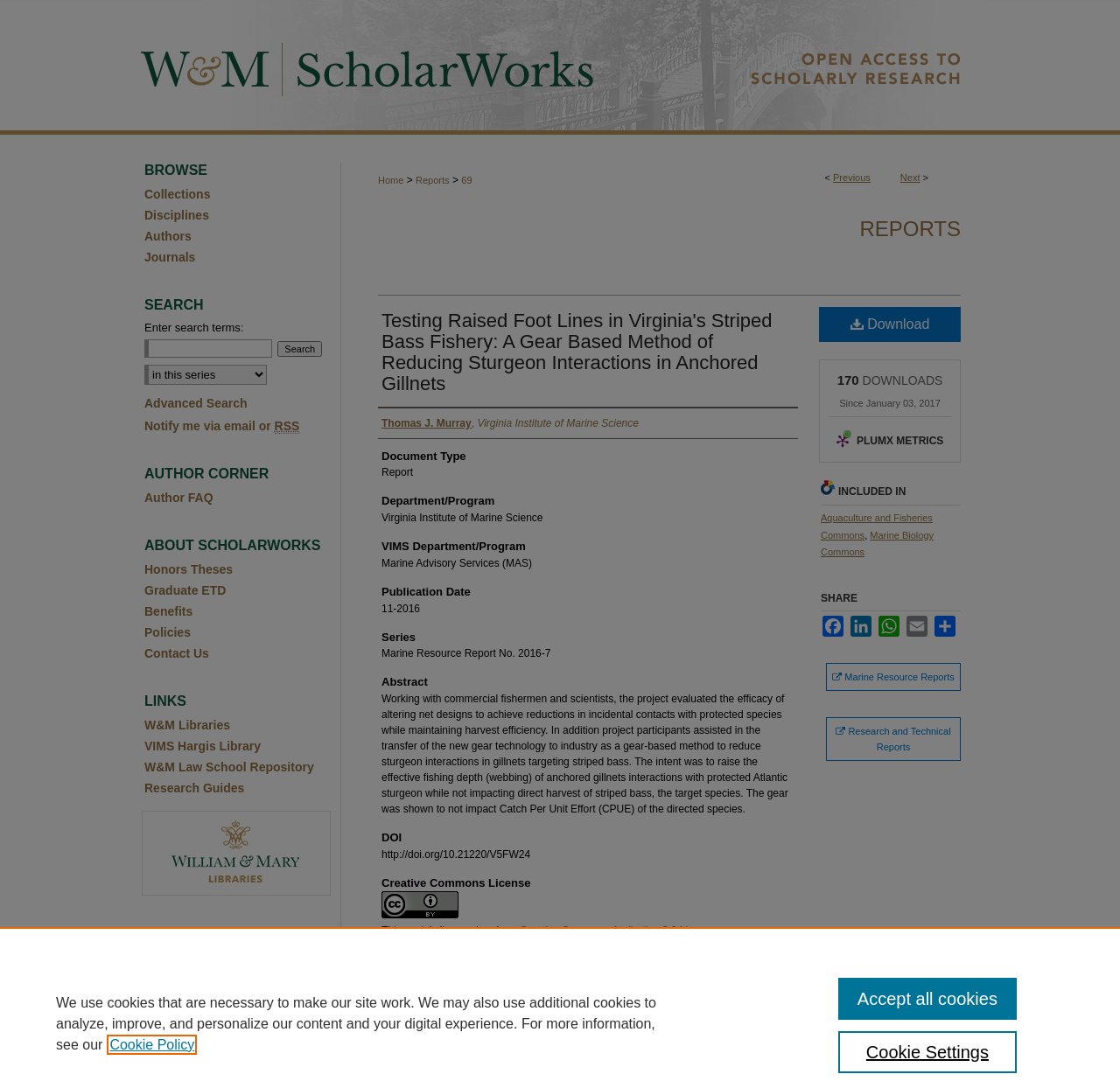Please find the bounding box coordinates of the element that you should click to achieve the following instruction: "Search for reports". The coordinates should be presented as four float numbers between 0 and 1: [left, top, right, bottom].

[0.129, 0.312, 0.243, 0.329]